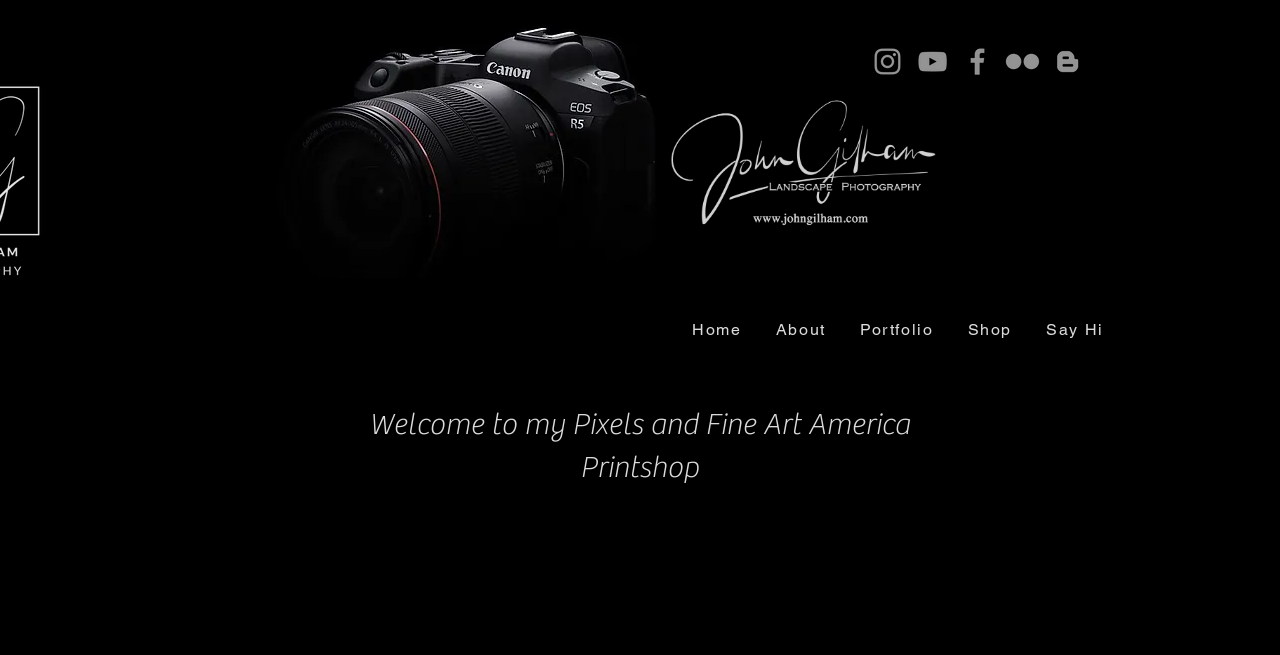What is the primary heading on this webpage?

Welcome to my Pixels and Fine Art America Printshop